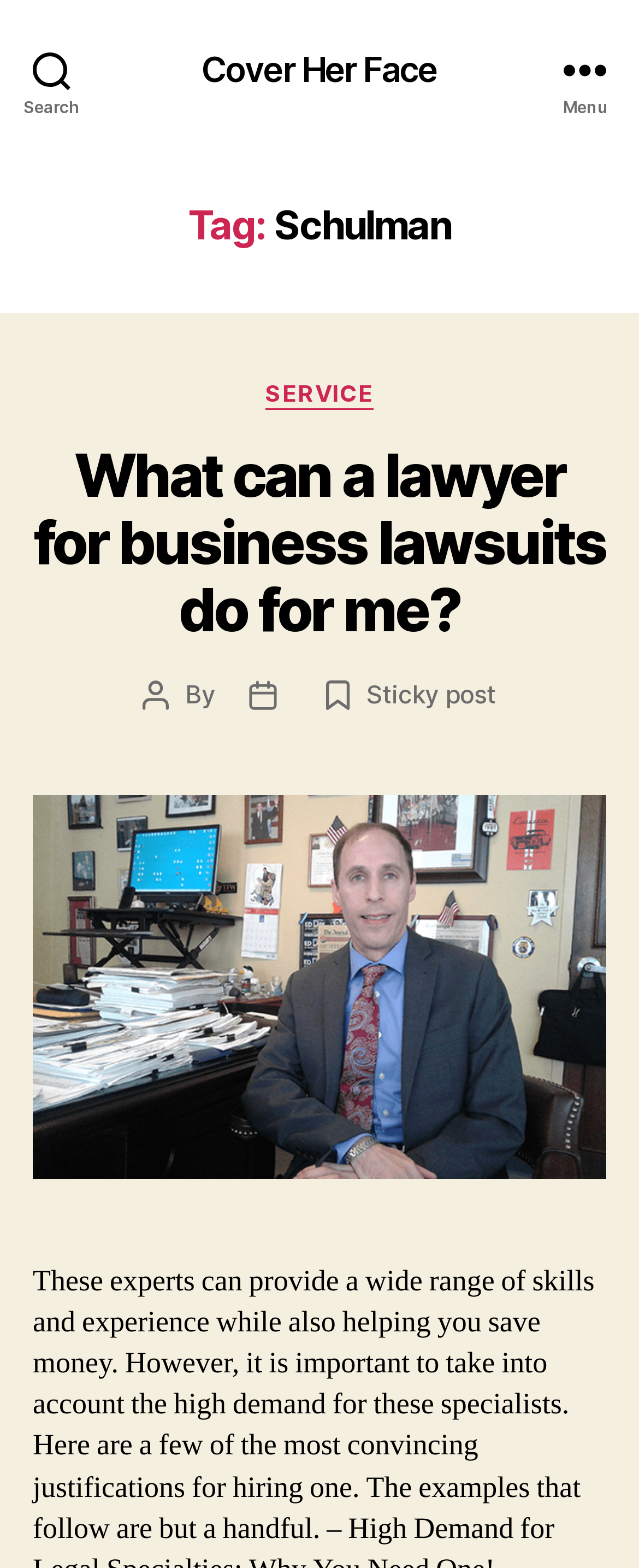Who is the author of the post?
Answer with a single word or short phrase according to what you see in the image.

Not specified